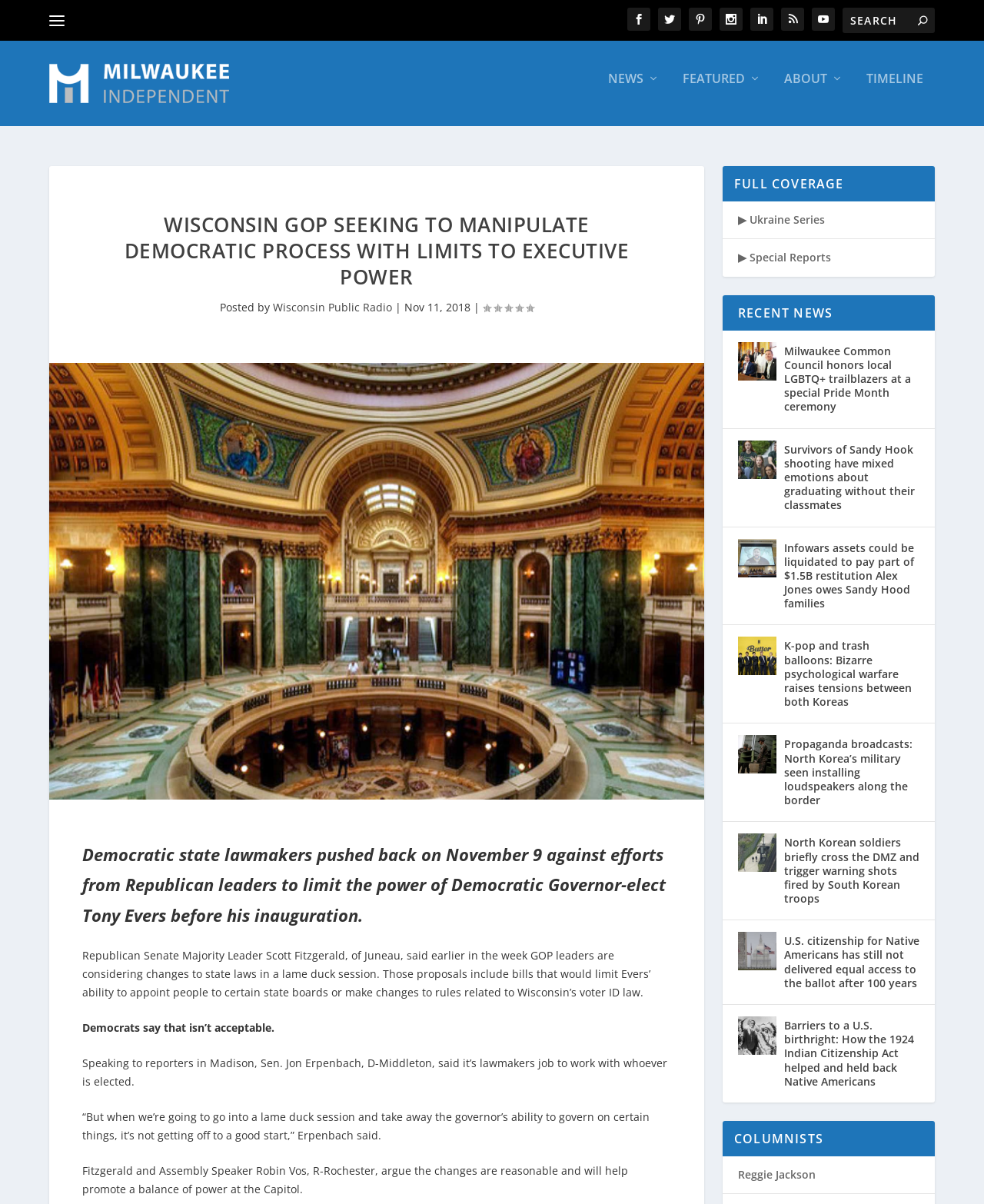Please find the bounding box coordinates of the element that needs to be clicked to perform the following instruction: "Search for something". The bounding box coordinates should be four float numbers between 0 and 1, represented as [left, top, right, bottom].

[0.856, 0.006, 0.95, 0.027]